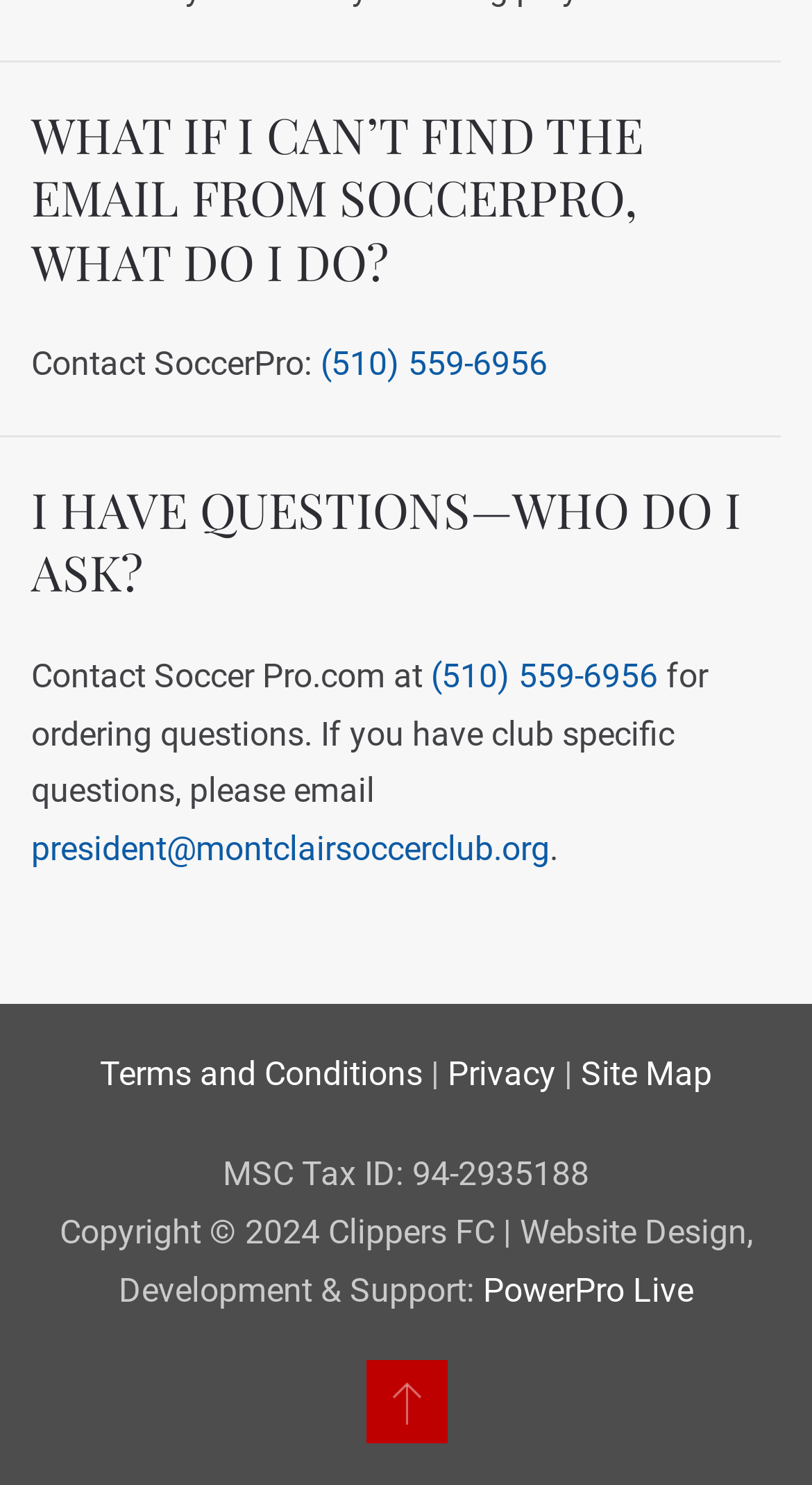What is the phone number to contact SoccerPro?
Please provide a single word or phrase as your answer based on the screenshot.

(510) 559-6956